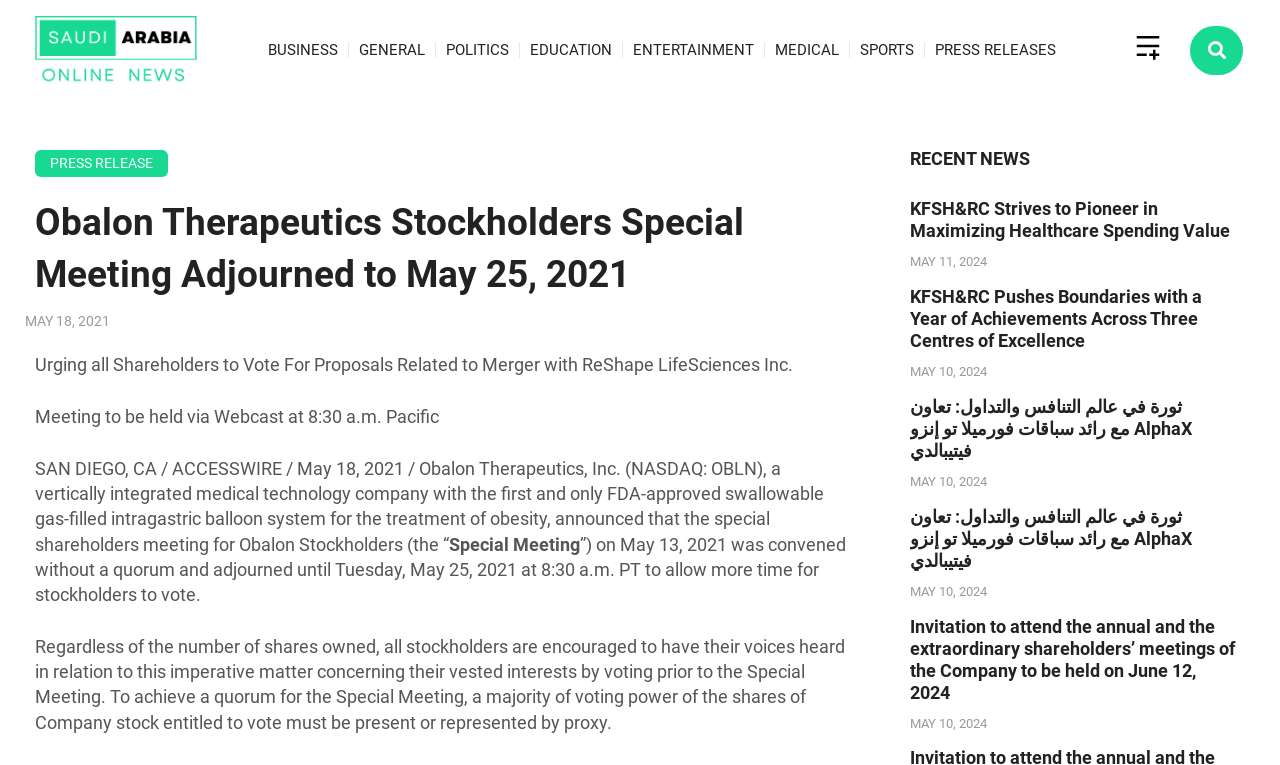Using the format (top-left x, top-left y, bottom-right x, bottom-right y), and given the element description, identify the bounding box coordinates within the screenshot: Mai Theme

None